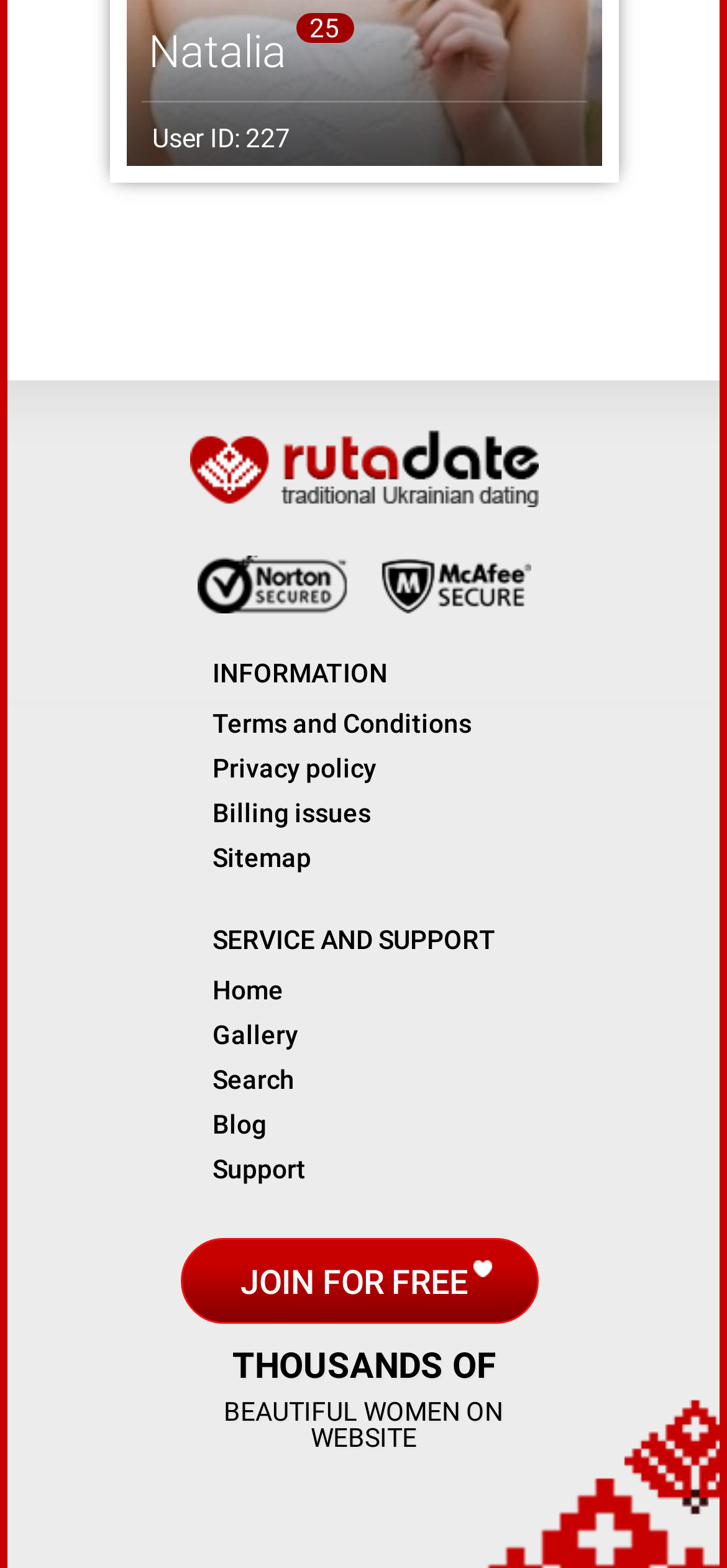Find the bounding box coordinates of the element I should click to carry out the following instruction: "Search for something".

[0.292, 0.674, 0.405, 0.703]